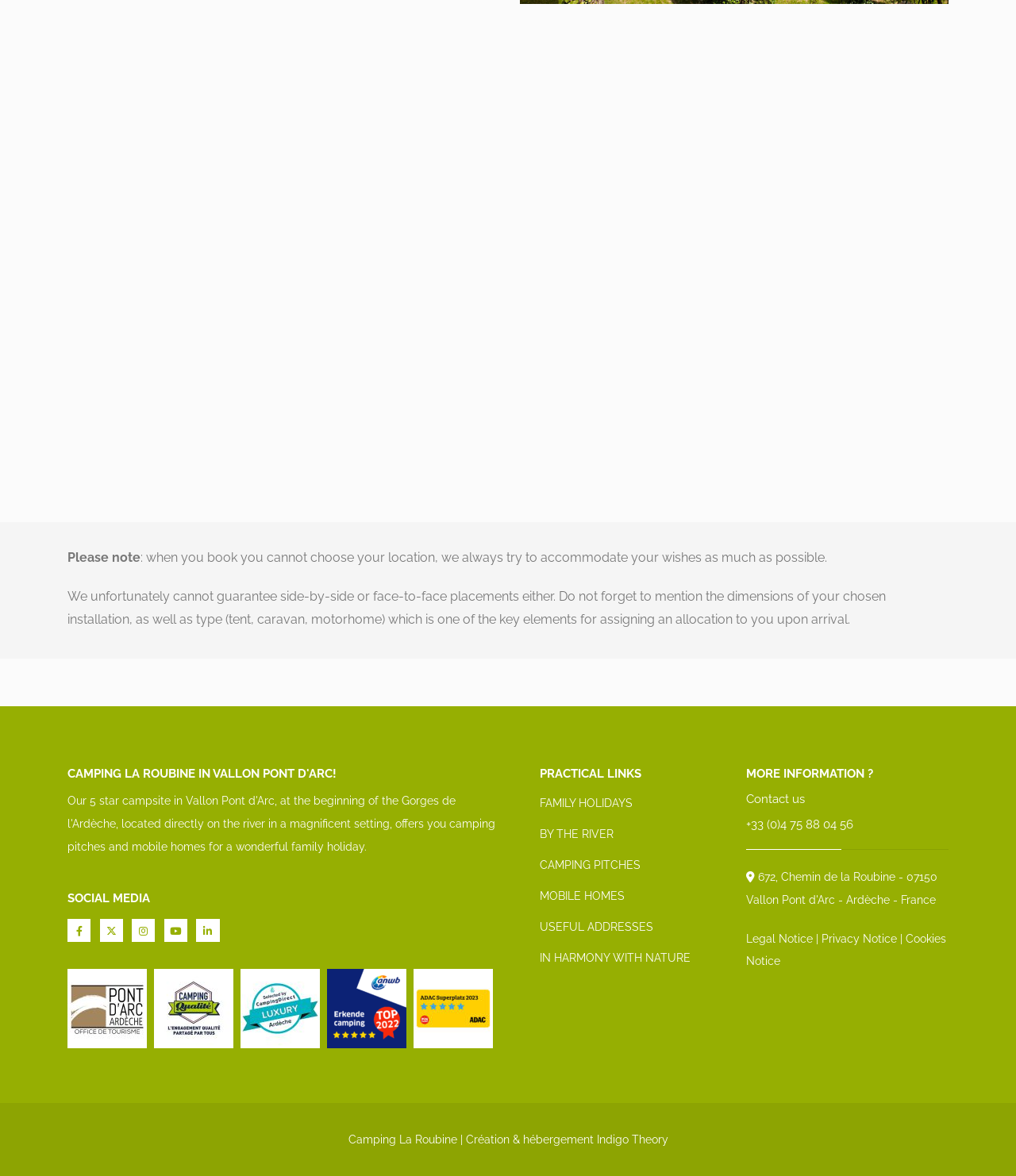Could you locate the bounding box coordinates for the section that should be clicked to accomplish this task: "Contact us".

[0.734, 0.673, 0.934, 0.685]